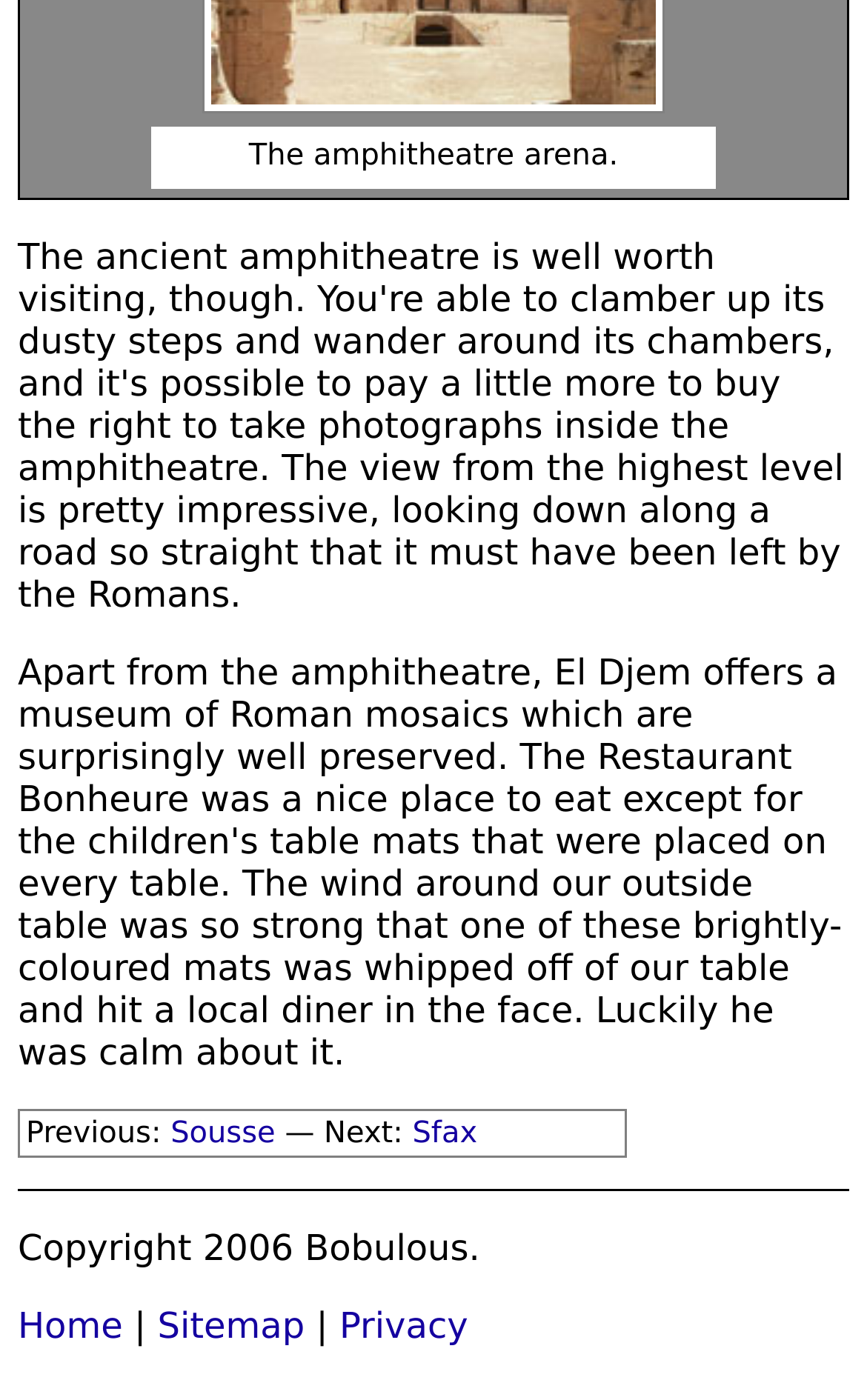What is the subject of the photo?
Give a detailed explanation using the information visible in the image.

The subject of the photo can be determined by looking at the figcaption element, which describes the photo as 'A view inside the amphitheatre, showing the arena, and stone seating below what remains of the galleries.' This suggests that the photo is of an amphitheatre.